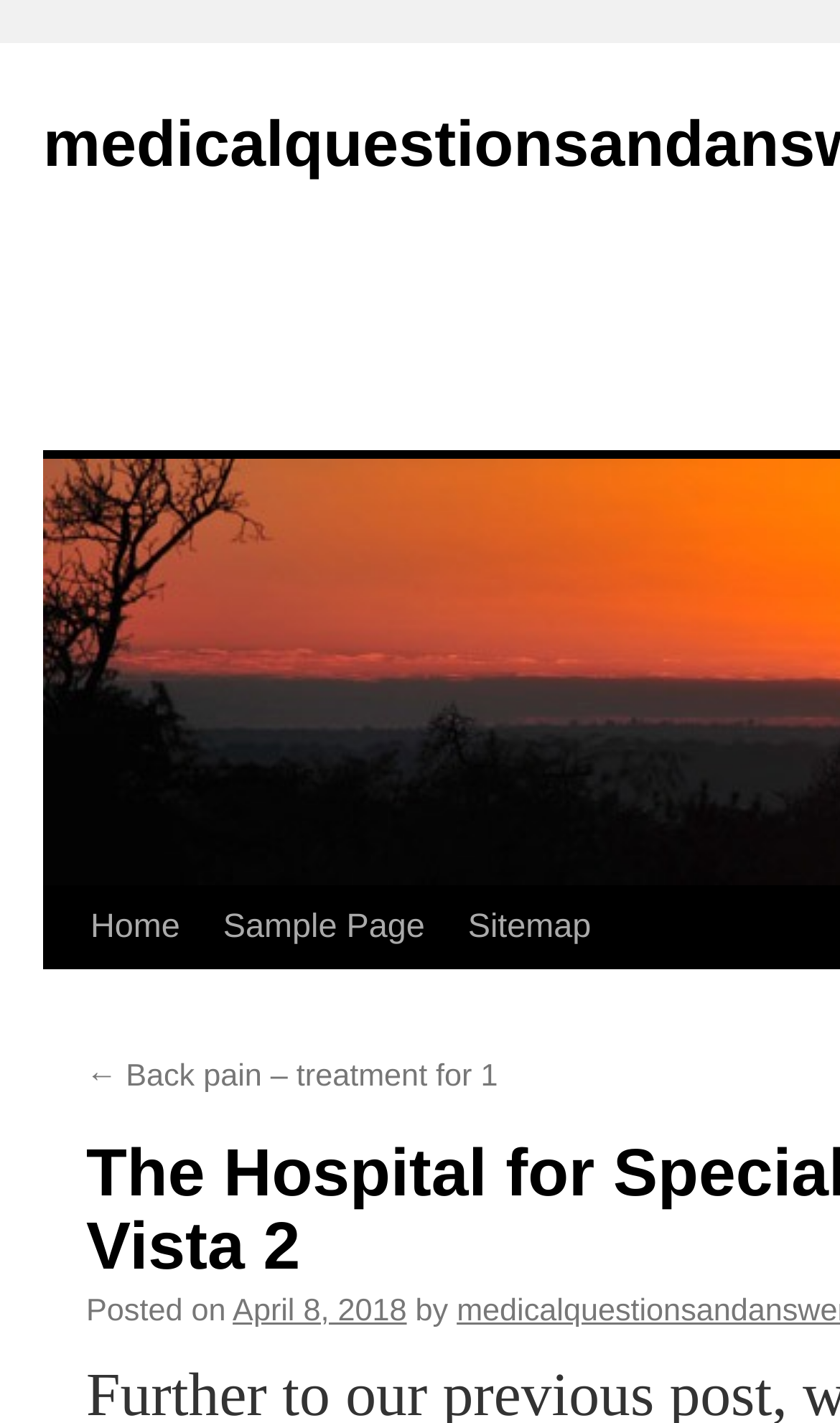What is the title of the sample page?
Look at the image and answer with only one word or phrase.

Sample Page